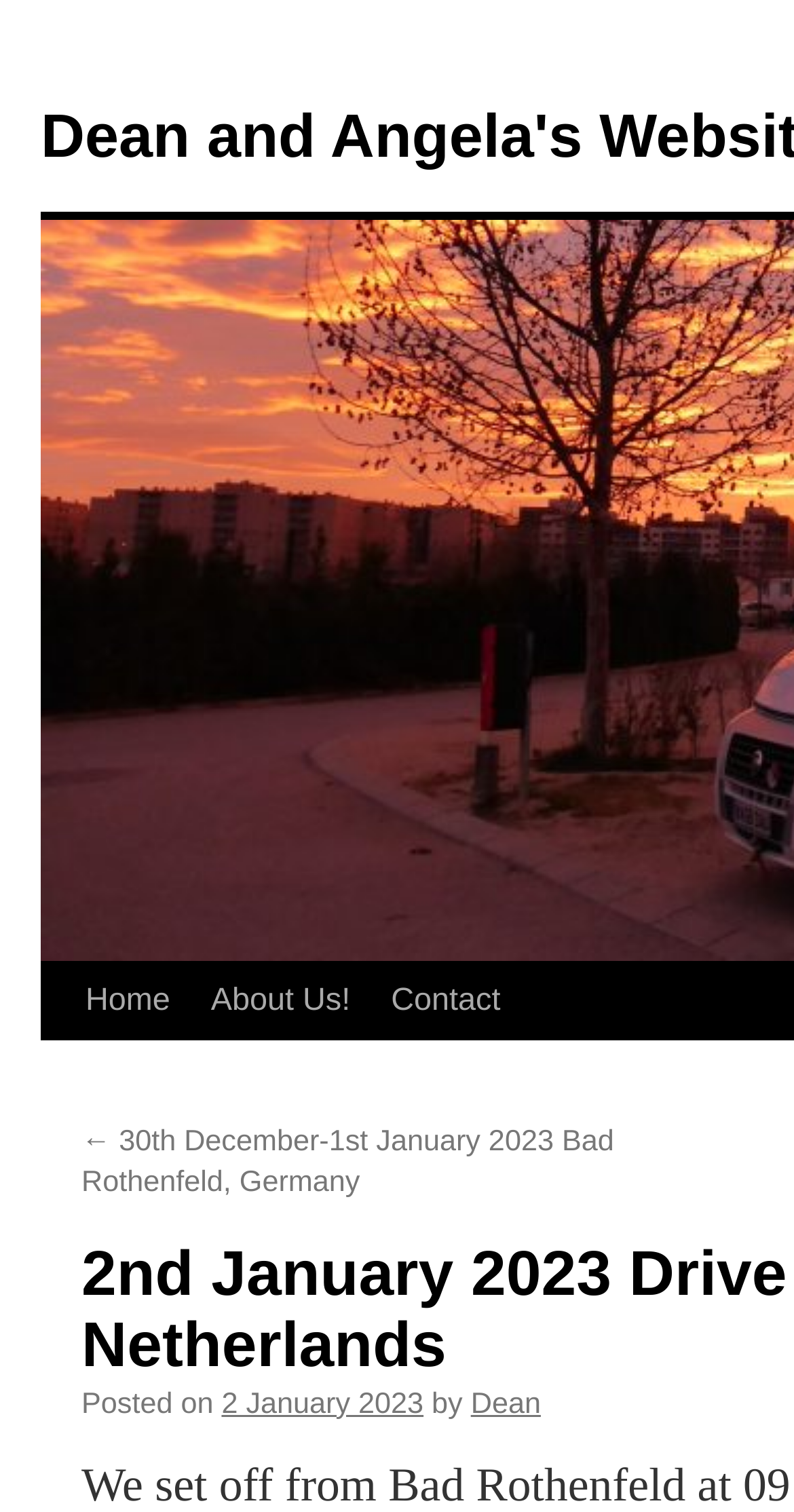What is the date of this post?
Provide an in-depth and detailed explanation in response to the question.

I found the link '2 January 2023' which is preceded by the text 'Posted on', suggesting that this is the date of the post.